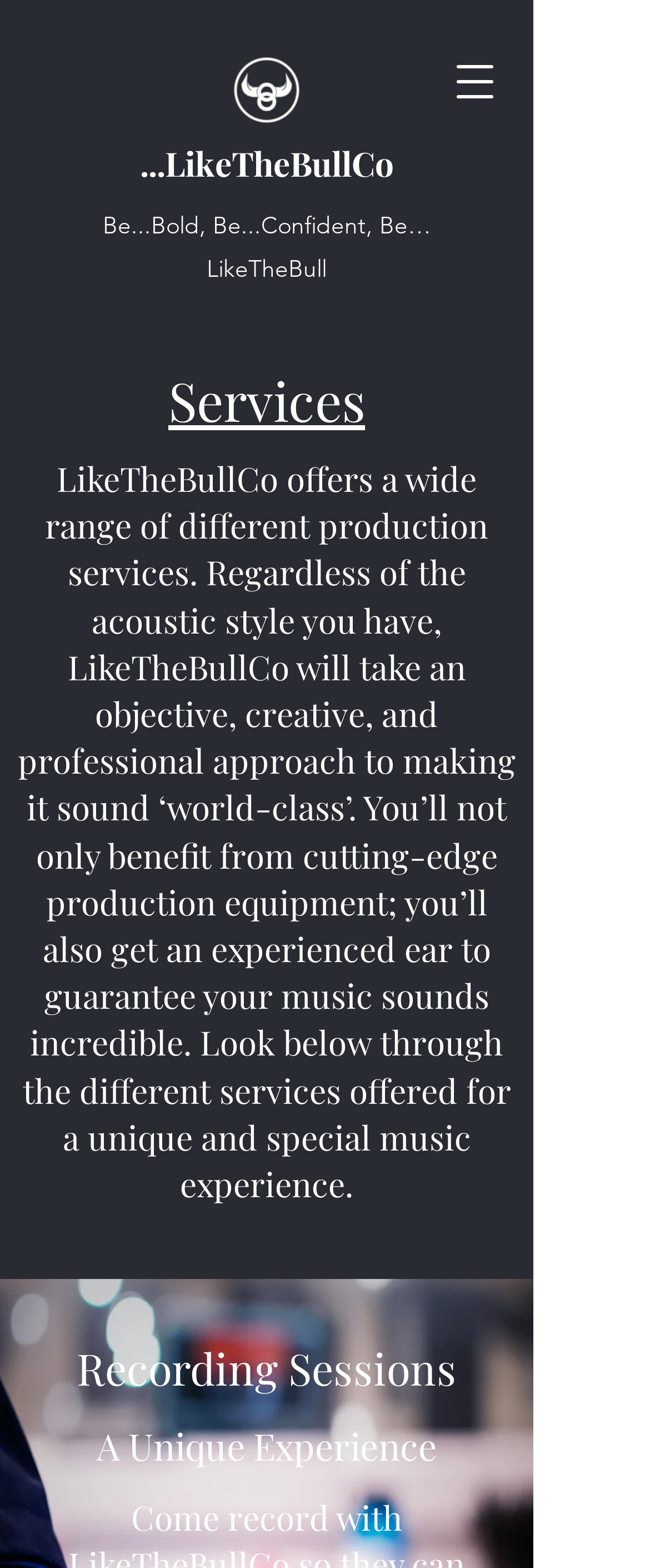Respond to the following question with a brief word or phrase:
What is the main service offered by LikeTheBullCo?

Production services